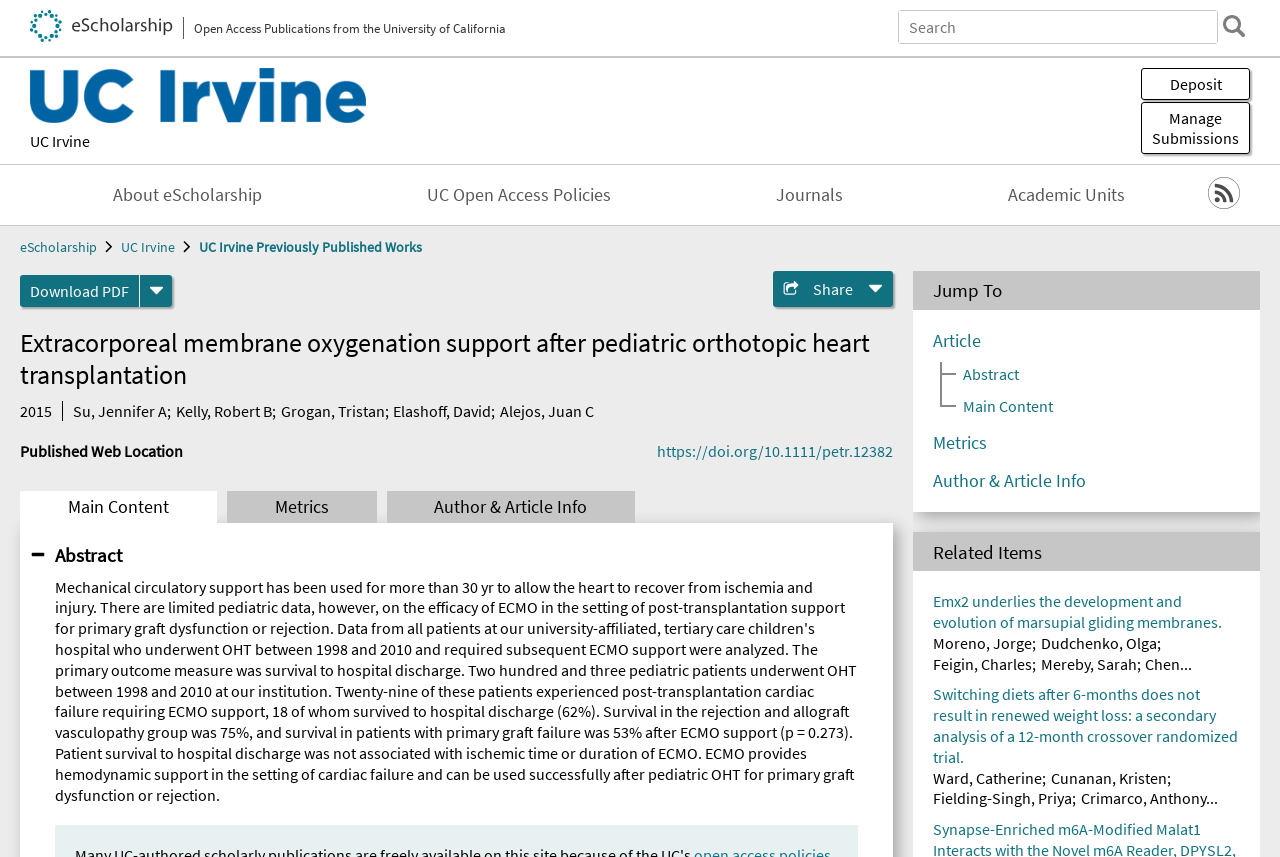Given the element description, predict the bounding box coordinates in the format (top-left x, top-left y, bottom-right x, bottom-right y). Make sure all values are between 0 and 1. Here is the element description: Academic Units

[0.78, 0.204, 0.887, 0.25]